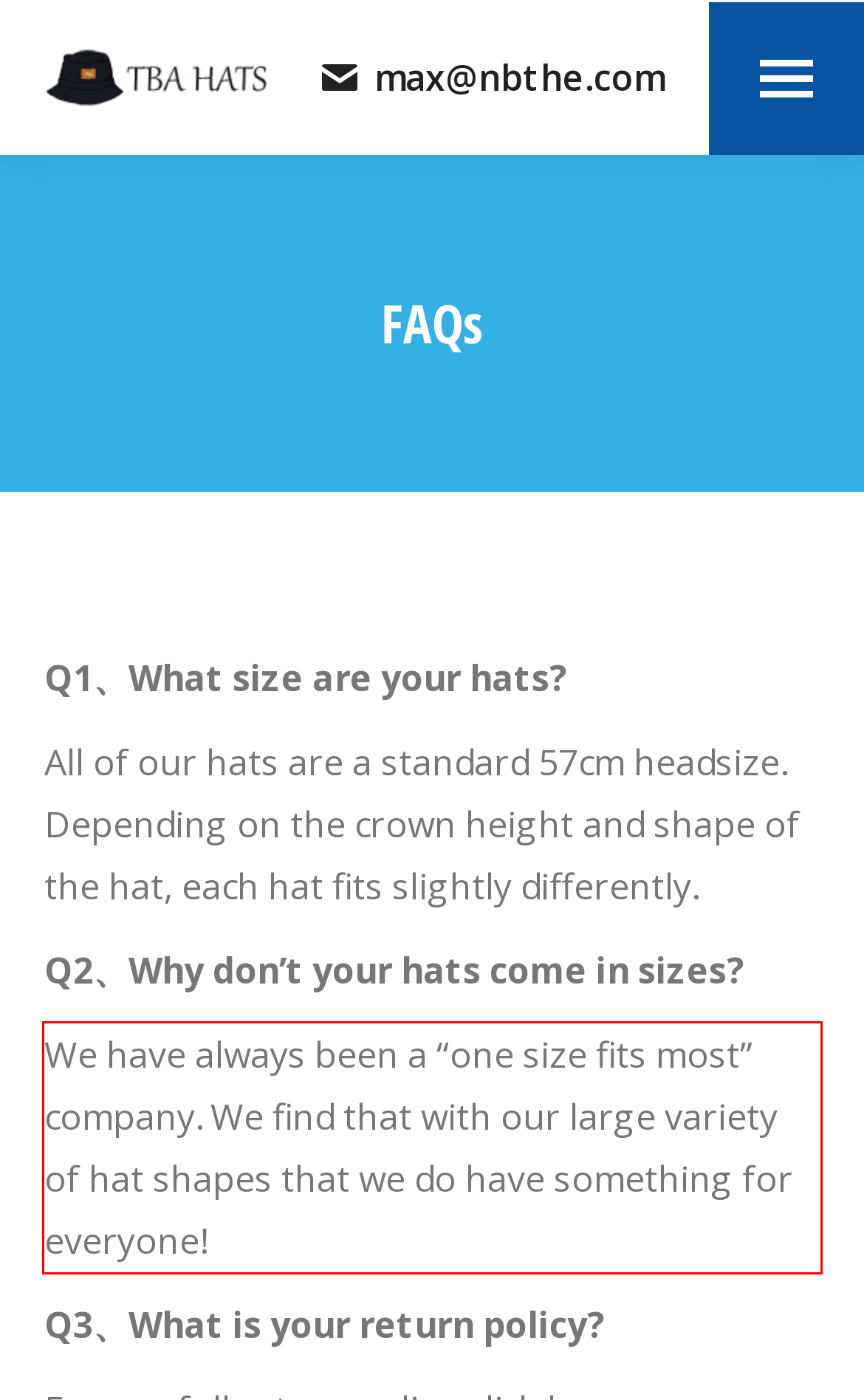Using the provided screenshot of a webpage, recognize the text inside the red rectangle bounding box by performing OCR.

We have always been a “one size fits most” company. We find that with our large variety of hat shapes that we do have something for everyone!